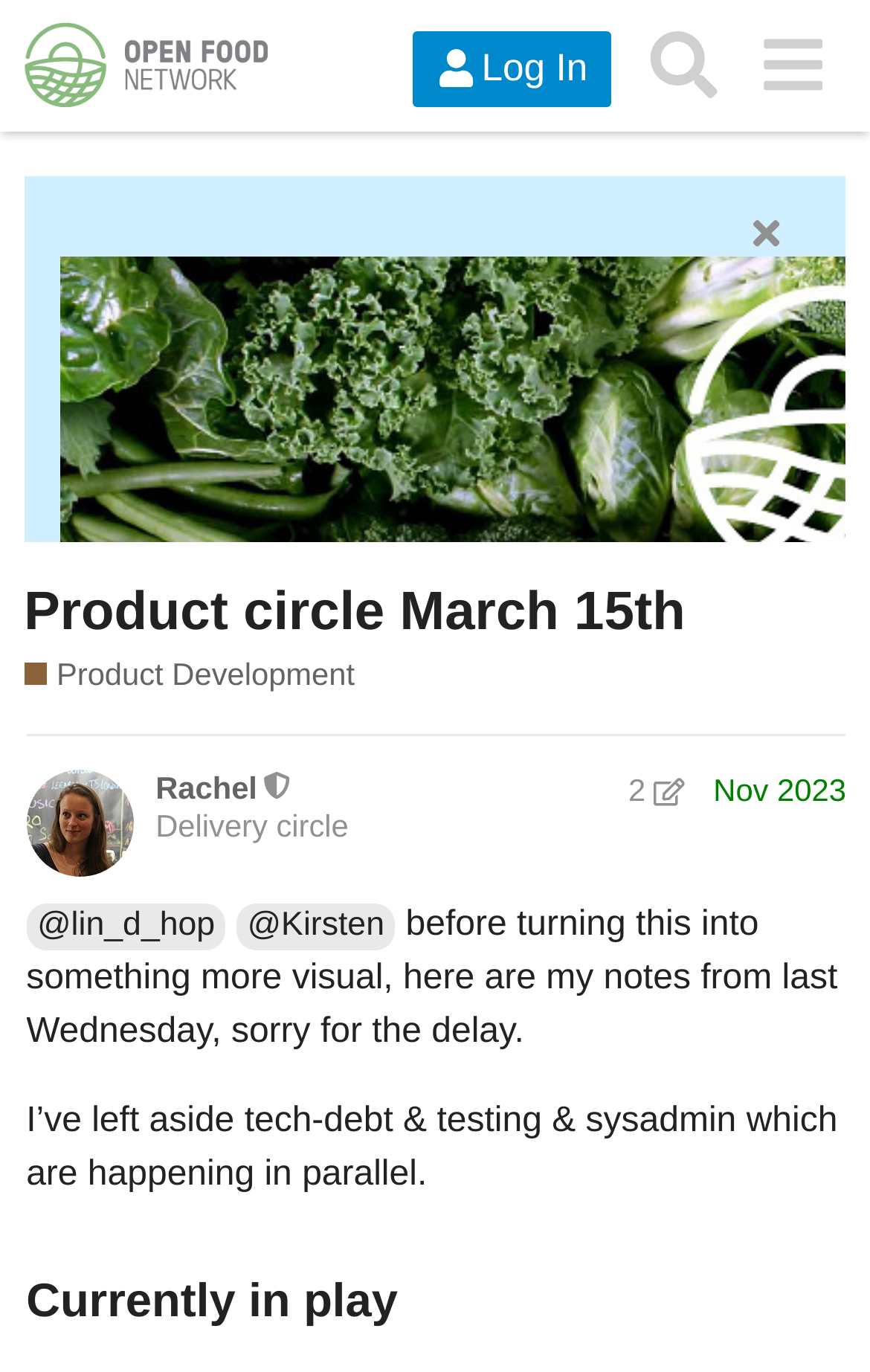Please provide a one-word or phrase answer to the question: 
What is the name of the community?

Open Food Network Community